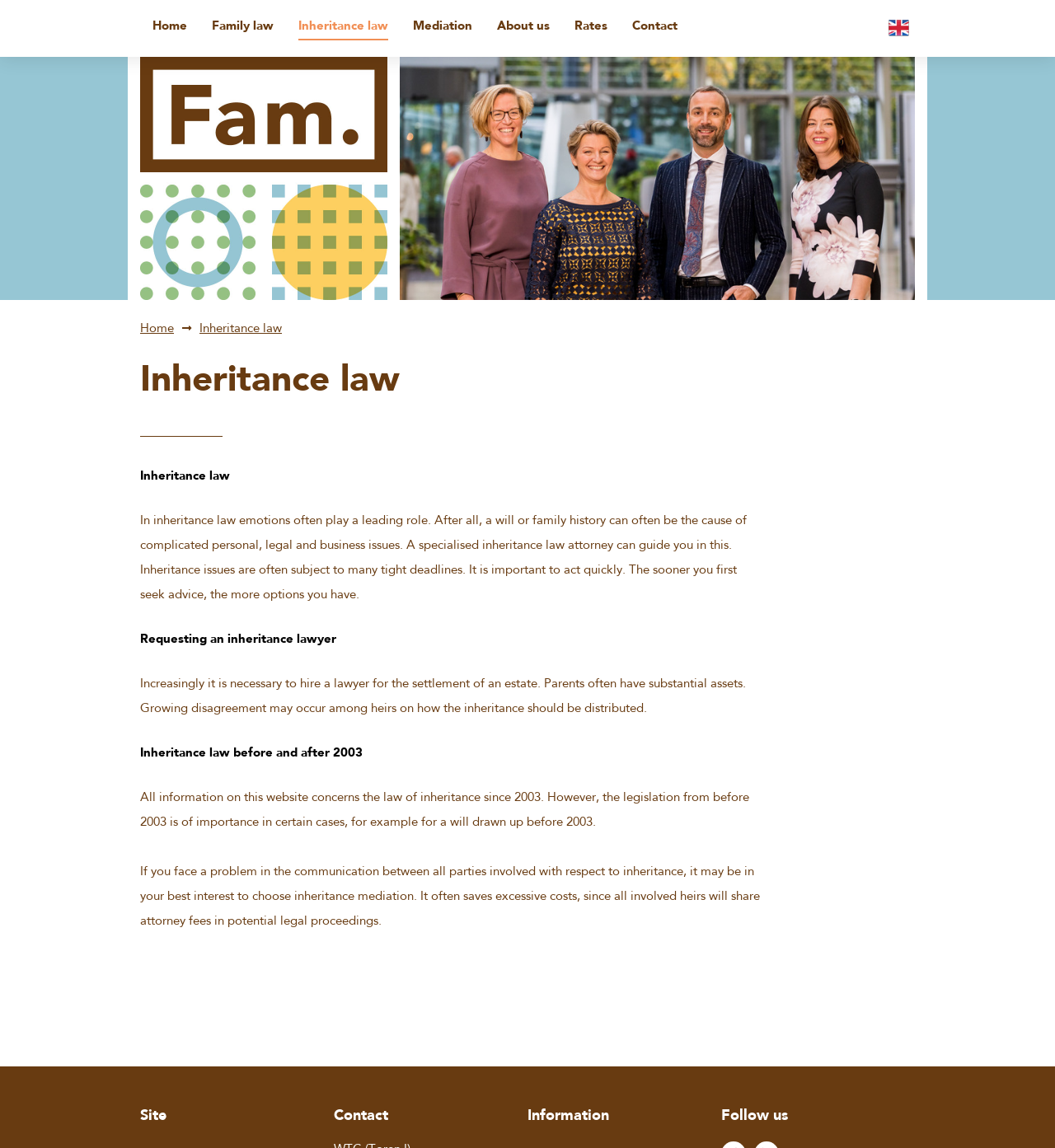Provide a short answer to the following question with just one word or phrase: How many links are in the top navigation menu?

6